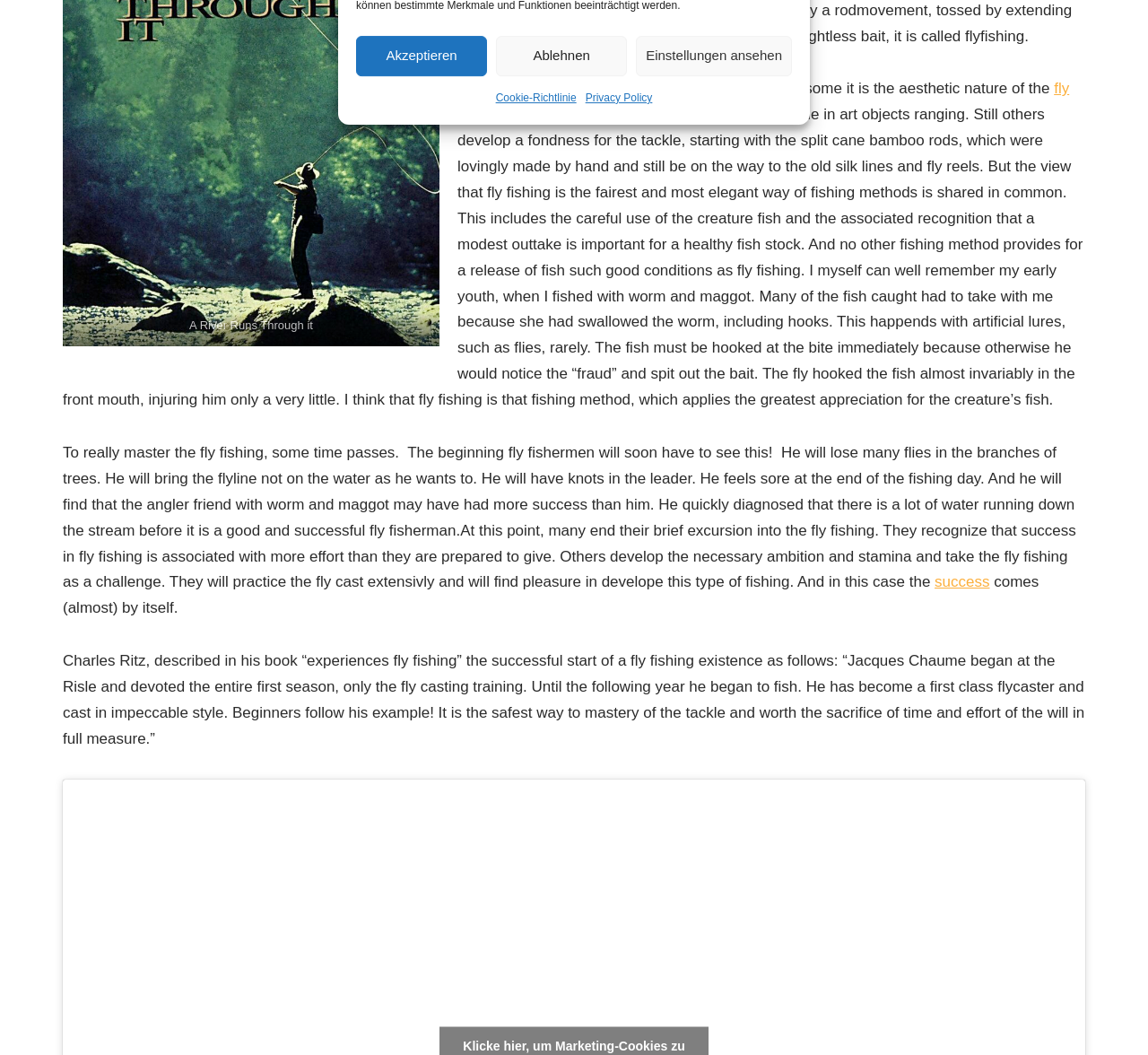Identify the bounding box for the UI element specified in this description: "success". The coordinates must be four float numbers between 0 and 1, formatted as [left, top, right, bottom].

[0.814, 0.544, 0.862, 0.56]